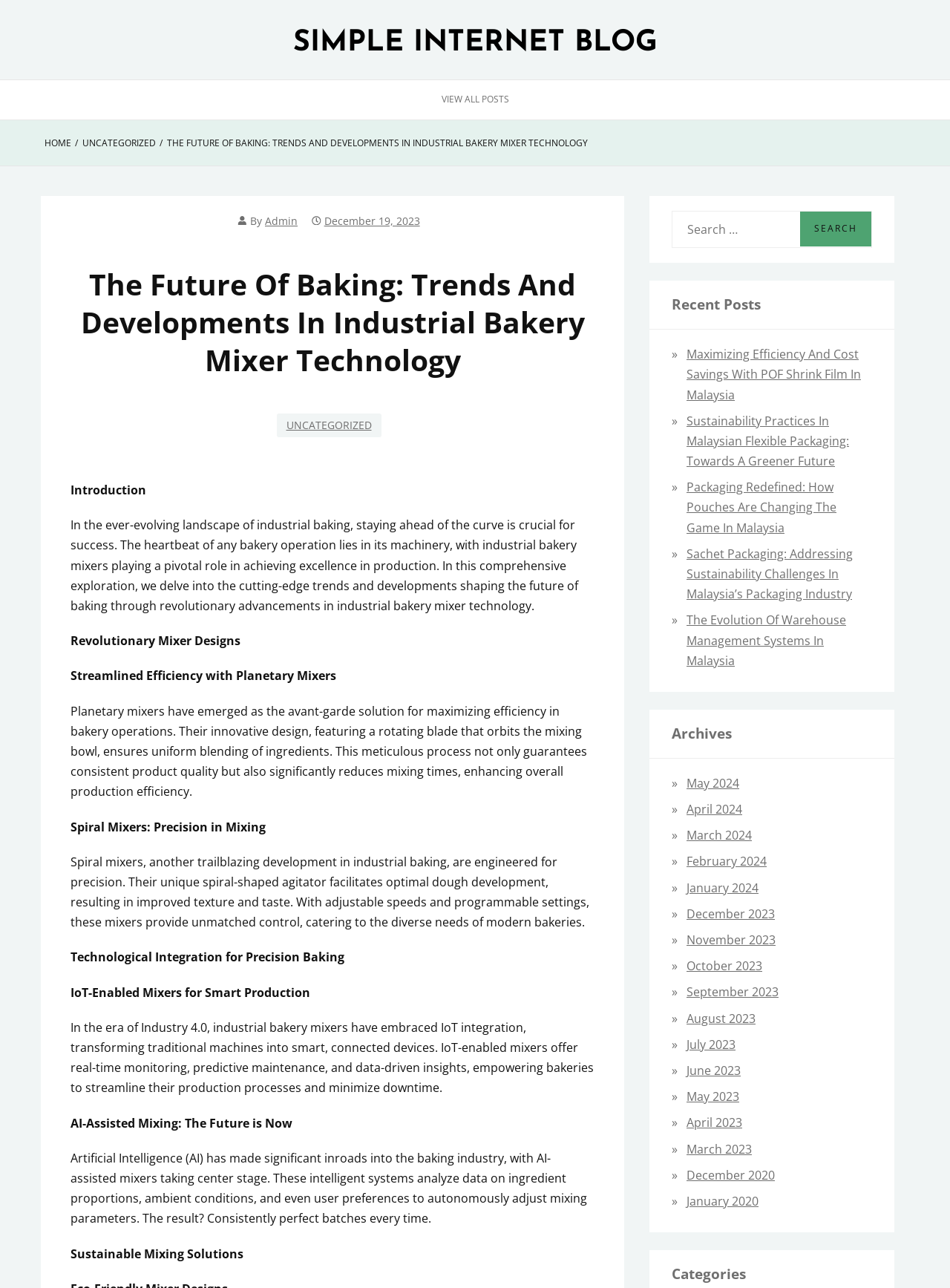Please identify the bounding box coordinates of the element that needs to be clicked to perform the following instruction: "Read the article 'ADB’s $1.70 mn study to develop multi-hazard early warning system for glacial lake outburst floods(GLOFs) in Himalayan region'".

None